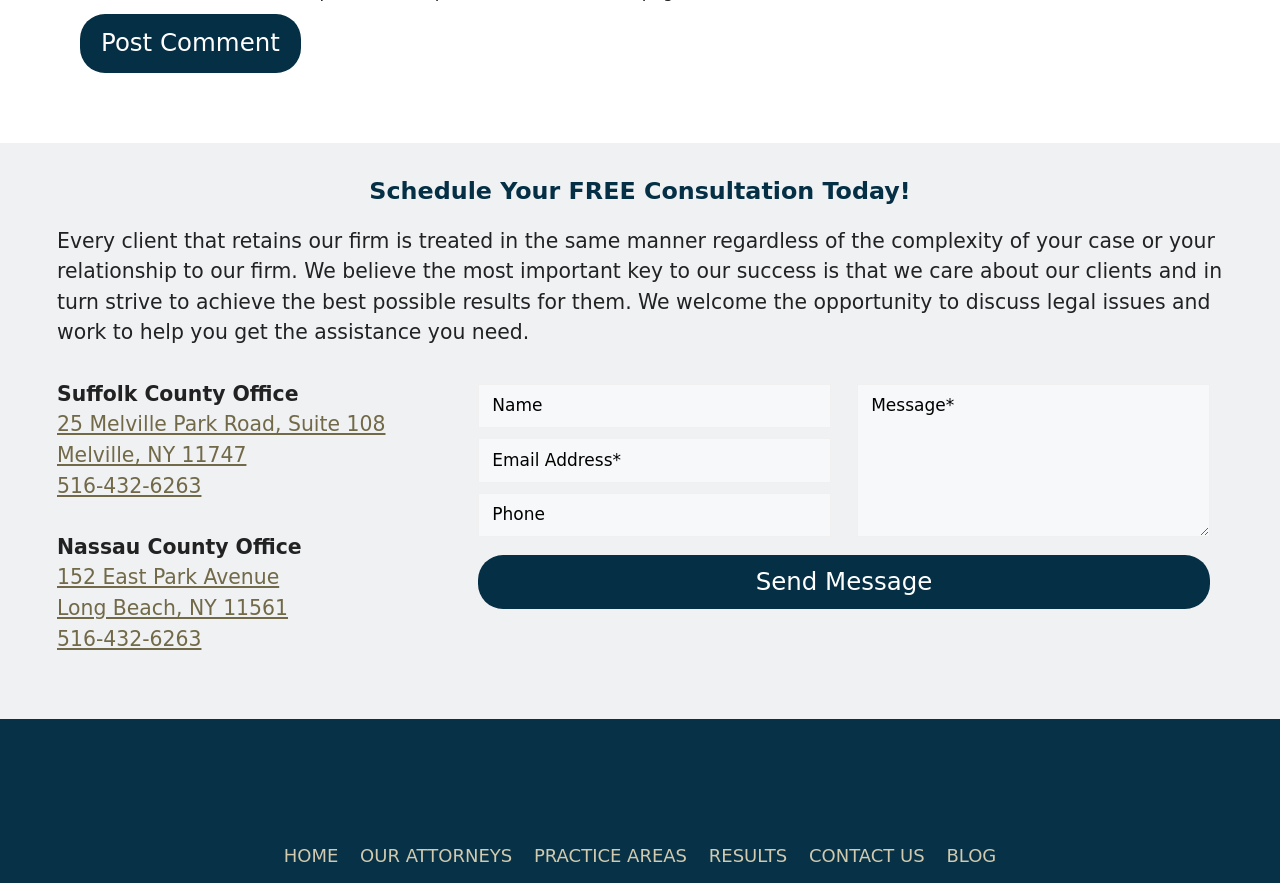Locate the bounding box coordinates of the element I should click to achieve the following instruction: "Click the 'Send Message' button".

[0.373, 0.629, 0.946, 0.689]